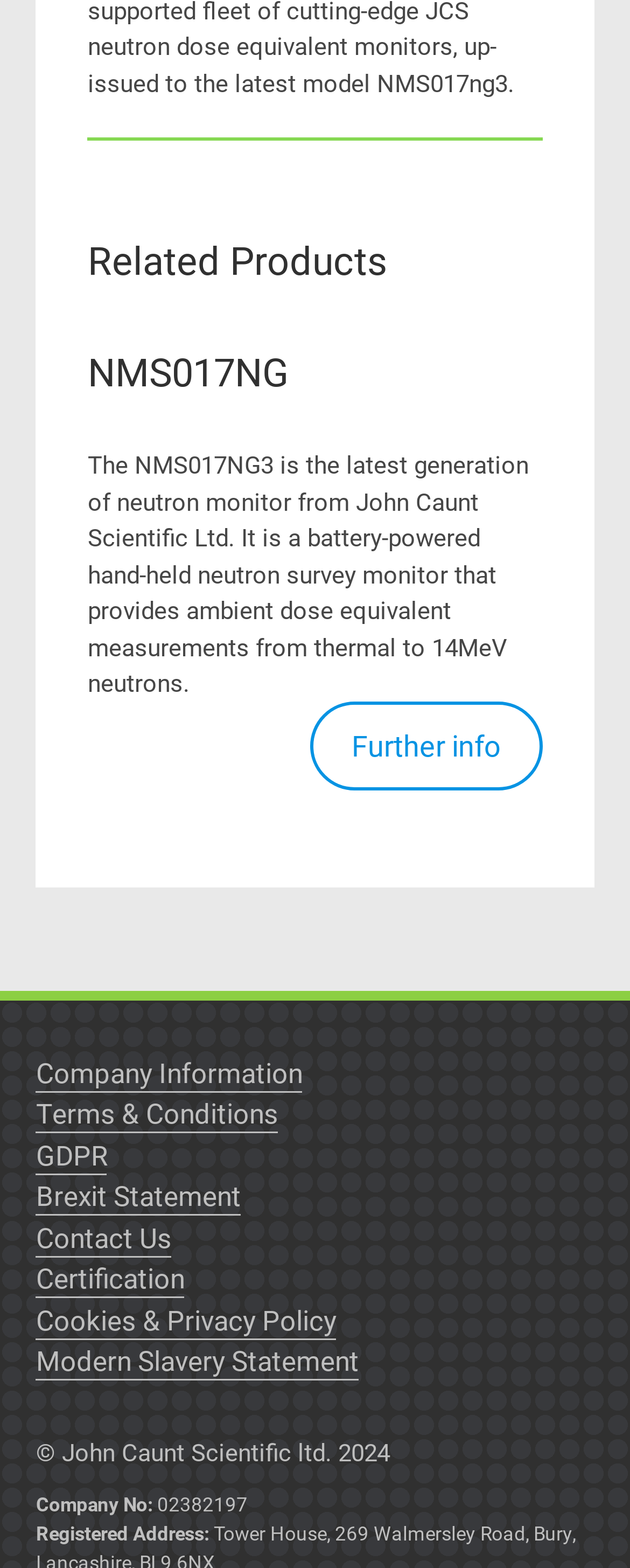Locate the UI element described by Company Information in the provided webpage screenshot. Return the bounding box coordinates in the format (top-left x, top-left y, bottom-right x, bottom-right y), ensuring all values are between 0 and 1.

[0.057, 0.672, 0.48, 0.697]